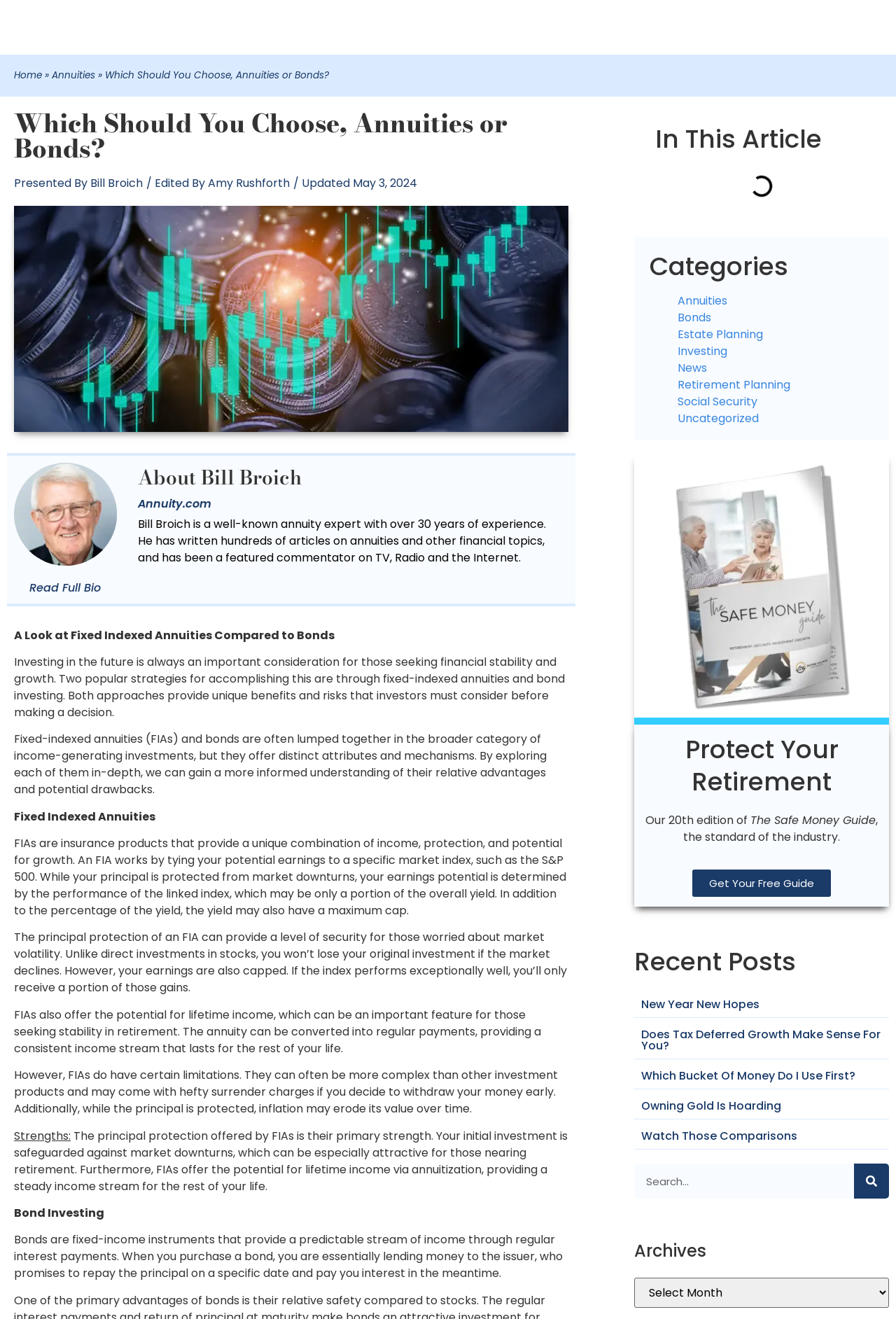Can you show the bounding box coordinates of the region to click on to complete the task described in the instruction: "Get your free guide"?

[0.773, 0.659, 0.927, 0.68]